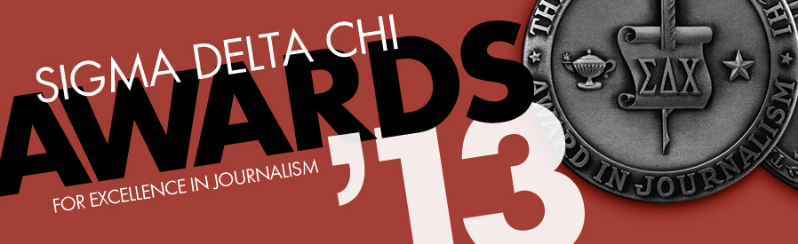Using the information in the image, could you please answer the following question in detail:
What is the purpose of the Sigma Delta Chi Awards?

The Sigma Delta Chi Awards are presented to celebrate excellence in journalism, recognizing and honoring outstanding journalistic achievements, and upholding high standards in the field of journalism.